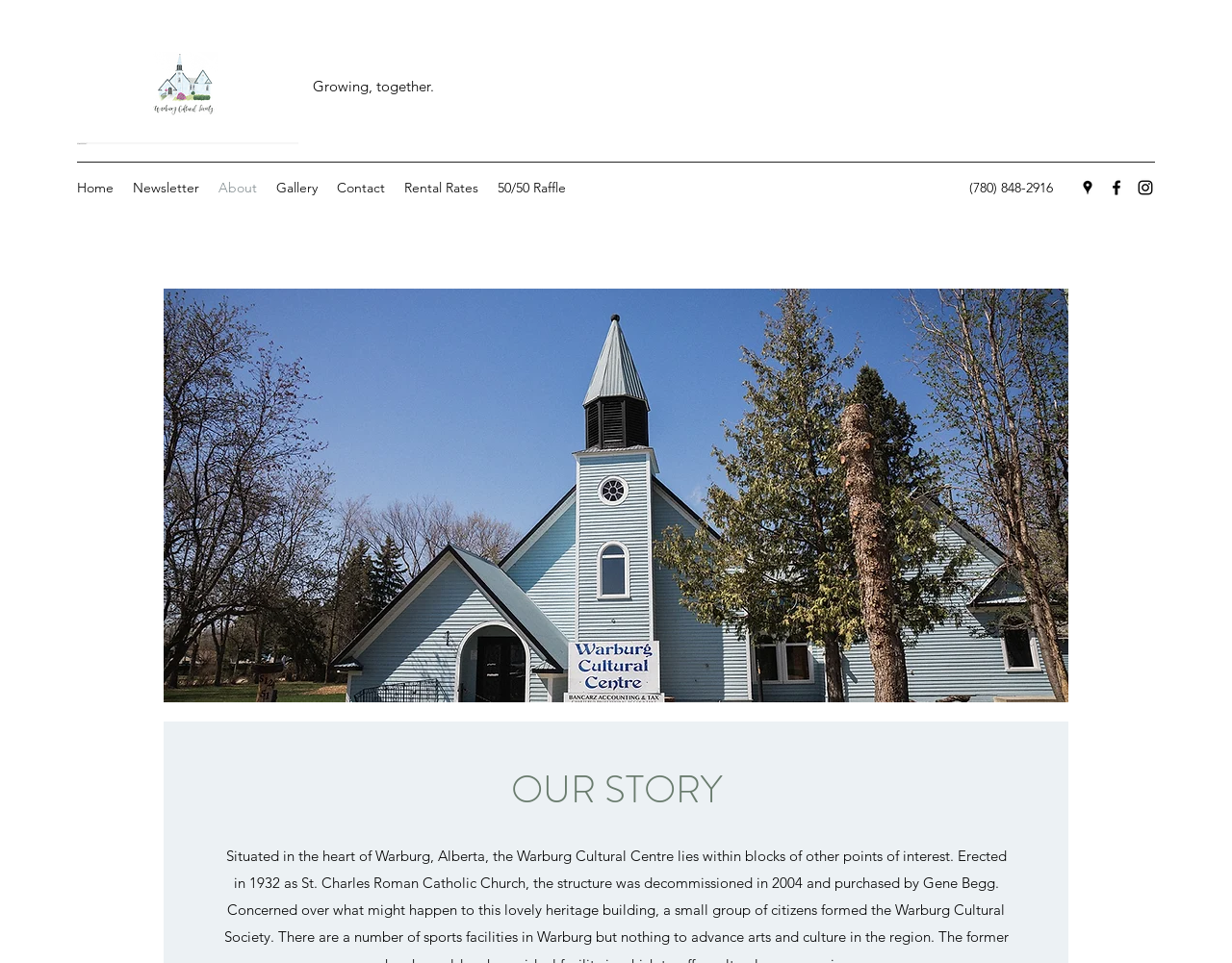Please identify the bounding box coordinates for the region that you need to click to follow this instruction: "Learn about Ryan Moore".

None